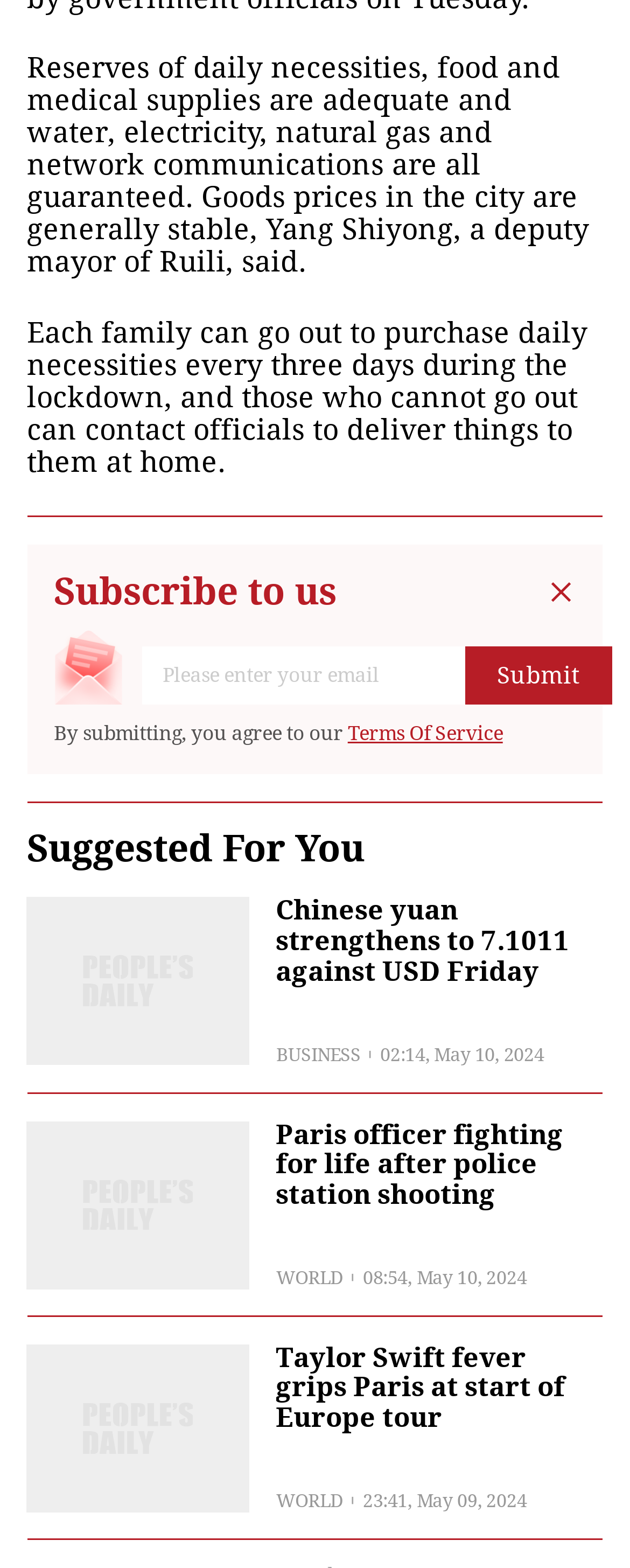Review the image closely and give a comprehensive answer to the question: What is the time of the news 'Paris officer fighting for life after police station shooting'?

The text '02:14, May 10, 2024' is associated with the news 'Paris officer fighting for life after police station shooting', indicating the time of the news.